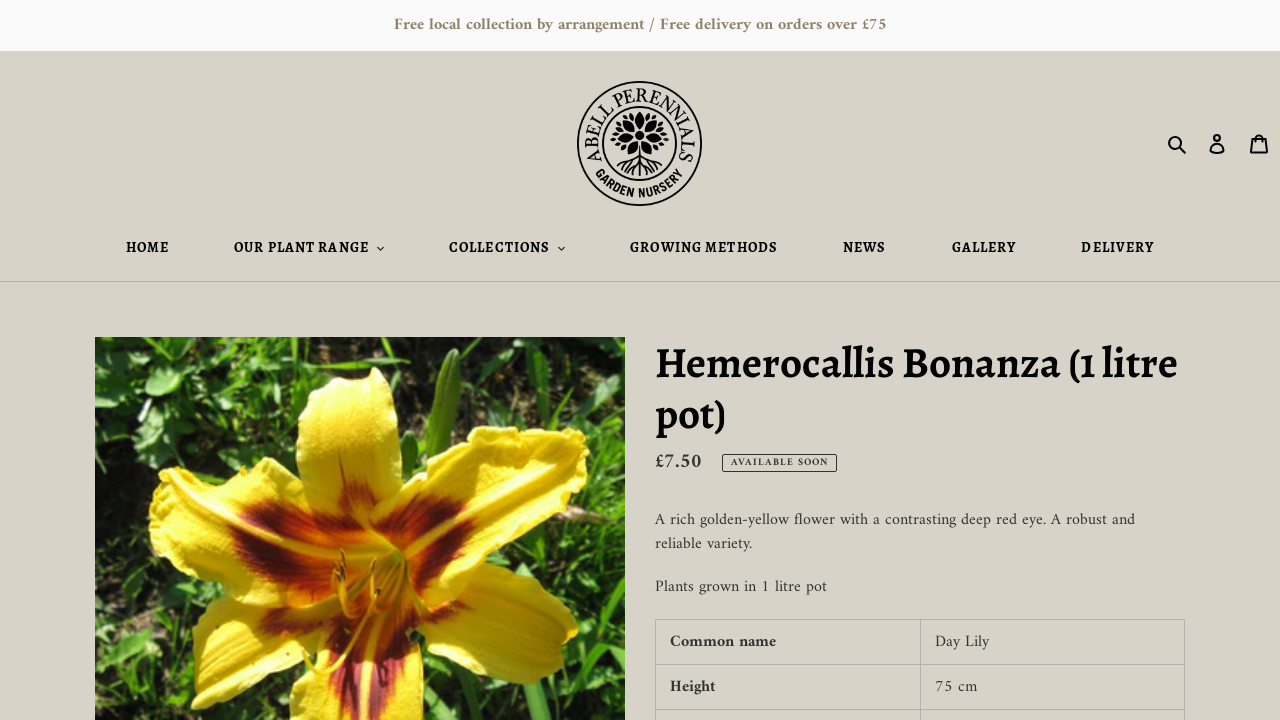Provide the bounding box coordinates of the area you need to click to execute the following instruction: "View your cart".

[0.967, 0.169, 1.0, 0.23]